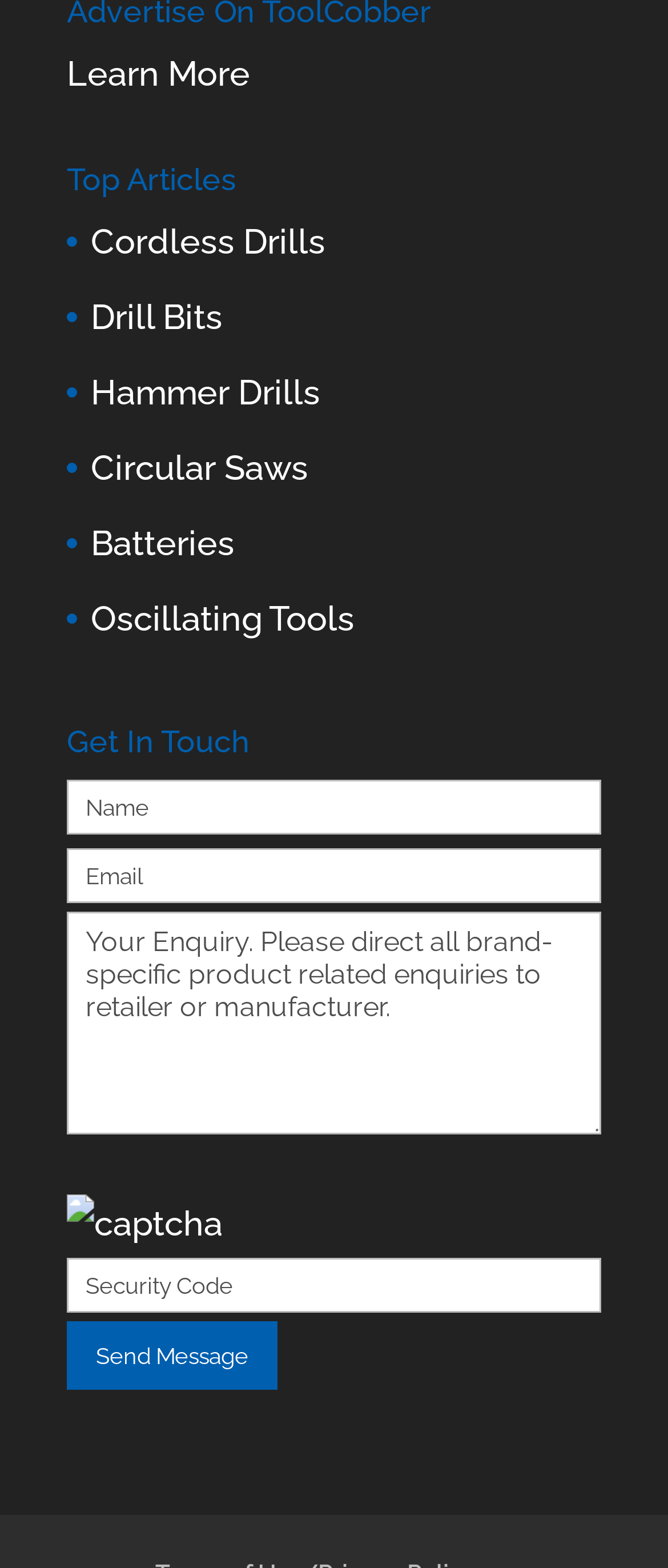Locate the bounding box coordinates of the clickable area needed to fulfill the instruction: "Select Cordless Drills".

[0.136, 0.141, 0.487, 0.167]